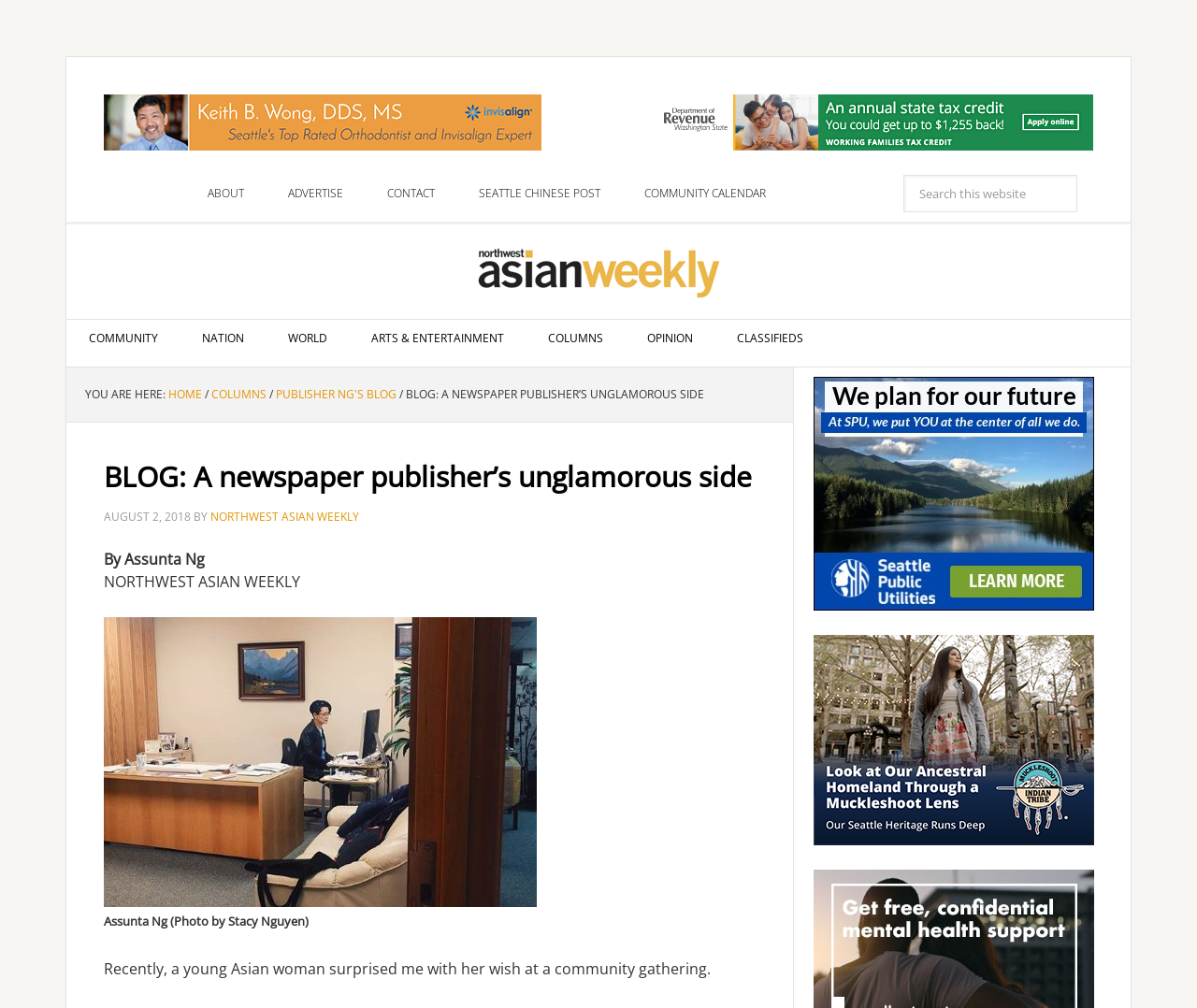Please indicate the bounding box coordinates of the element's region to be clicked to achieve the instruction: "Search this website". Provide the coordinates as four float numbers between 0 and 1, i.e., [left, top, right, bottom].

[0.755, 0.173, 0.9, 0.211]